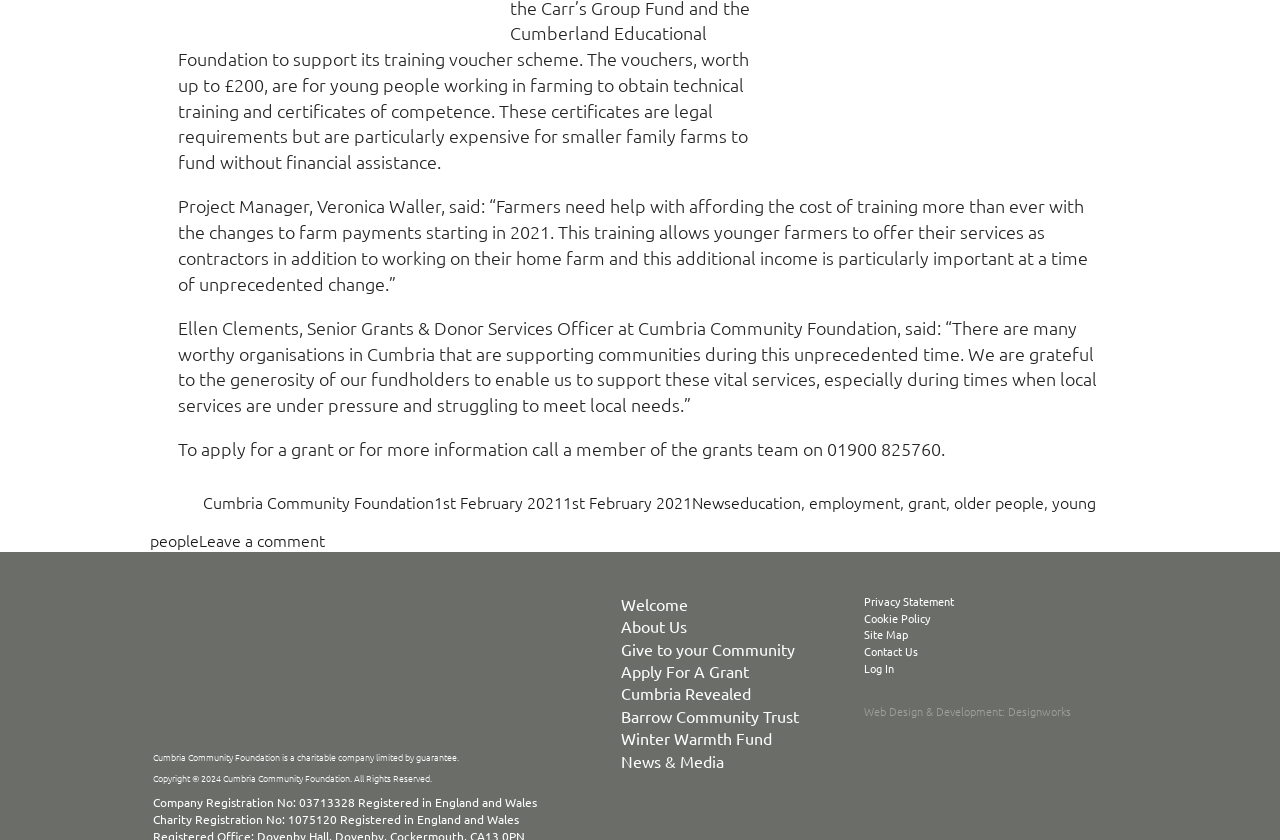Using the description: "education", determine the UI element's bounding box coordinates. Ensure the coordinates are in the format of four float numbers between 0 and 1, i.e., [left, top, right, bottom].

[0.571, 0.585, 0.626, 0.611]